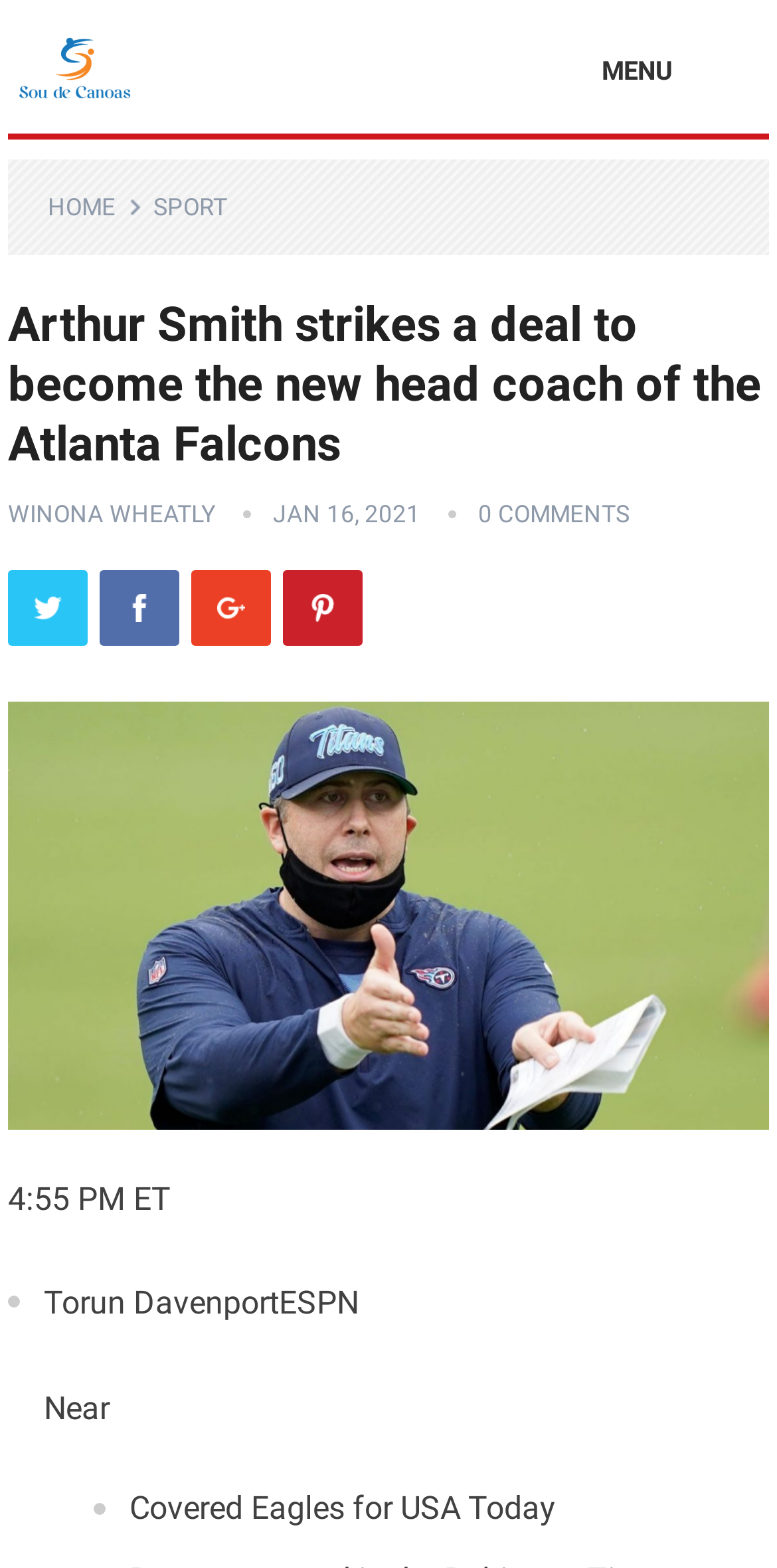Locate the bounding box coordinates of the clickable element to fulfill the following instruction: "Click on Twitter". Provide the coordinates as four float numbers between 0 and 1 in the format [left, top, right, bottom].

[0.01, 0.364, 0.113, 0.412]